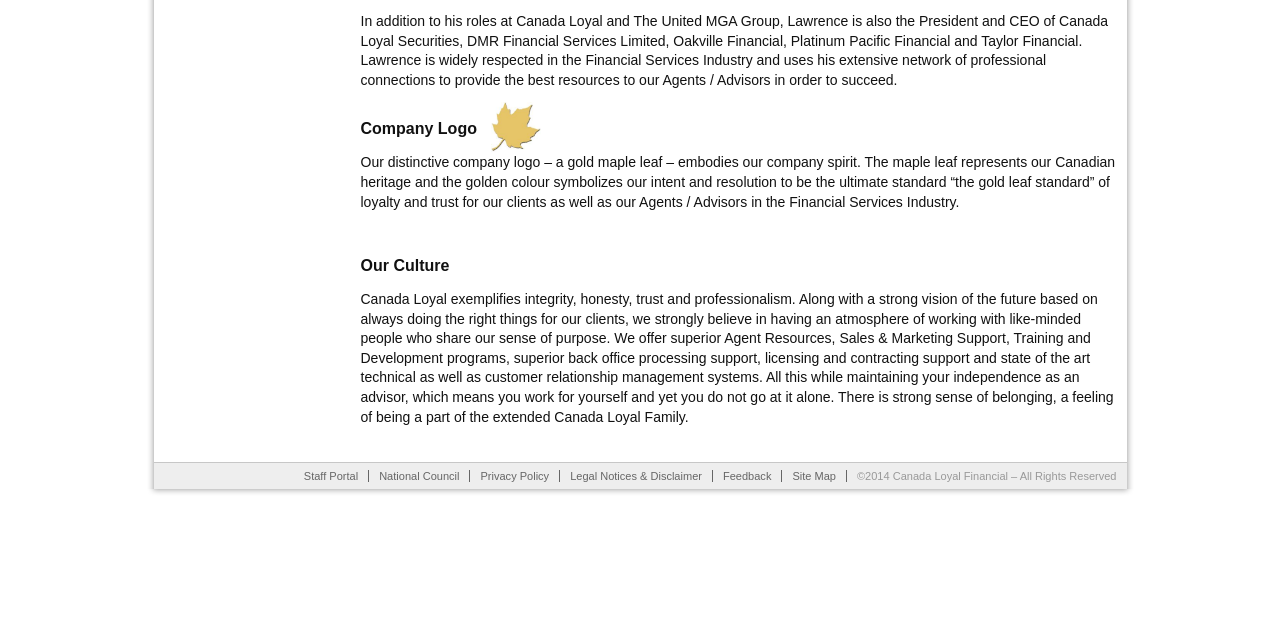Locate the UI element described as follows: "Legal Notices & Disclaimer". Return the bounding box coordinates as four float numbers between 0 and 1 in the order [left, top, right, bottom].

[0.445, 0.735, 0.548, 0.754]